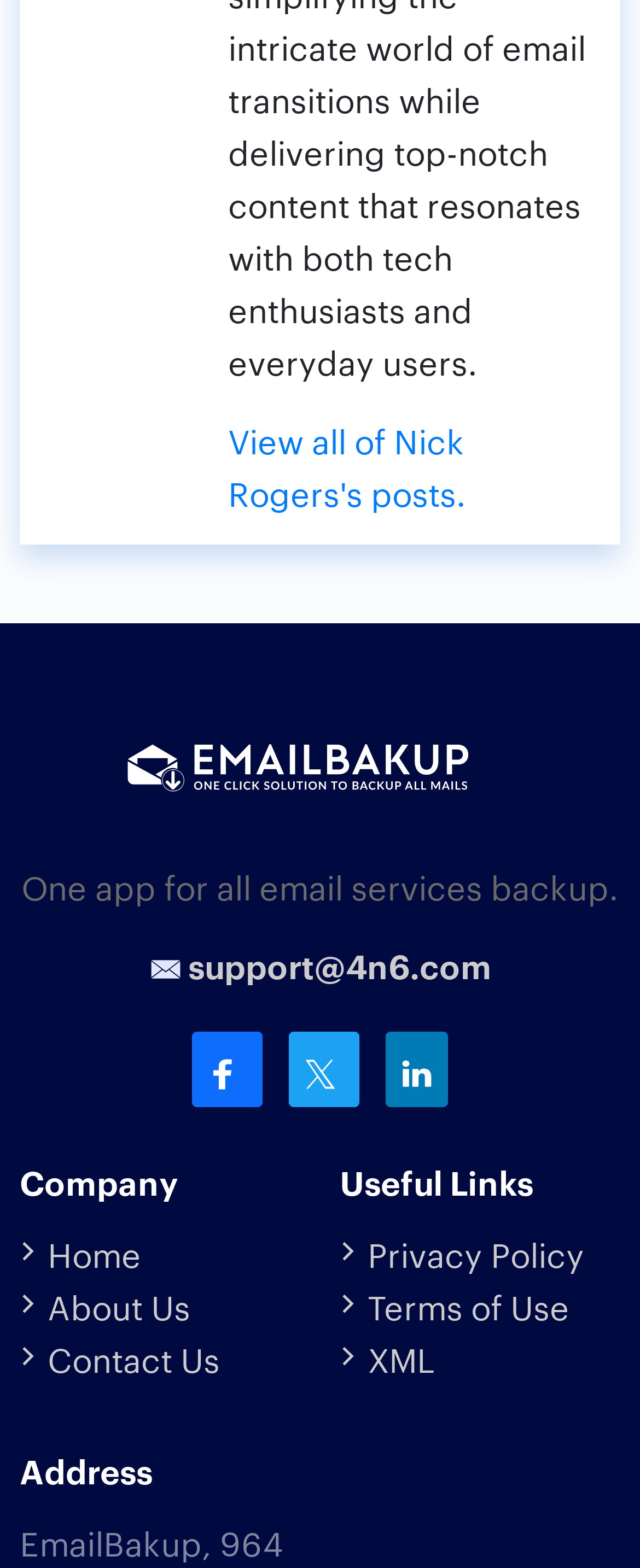Determine the bounding box coordinates for the area that should be clicked to carry out the following instruction: "Visit the Facebook page".

[0.3, 0.658, 0.41, 0.706]